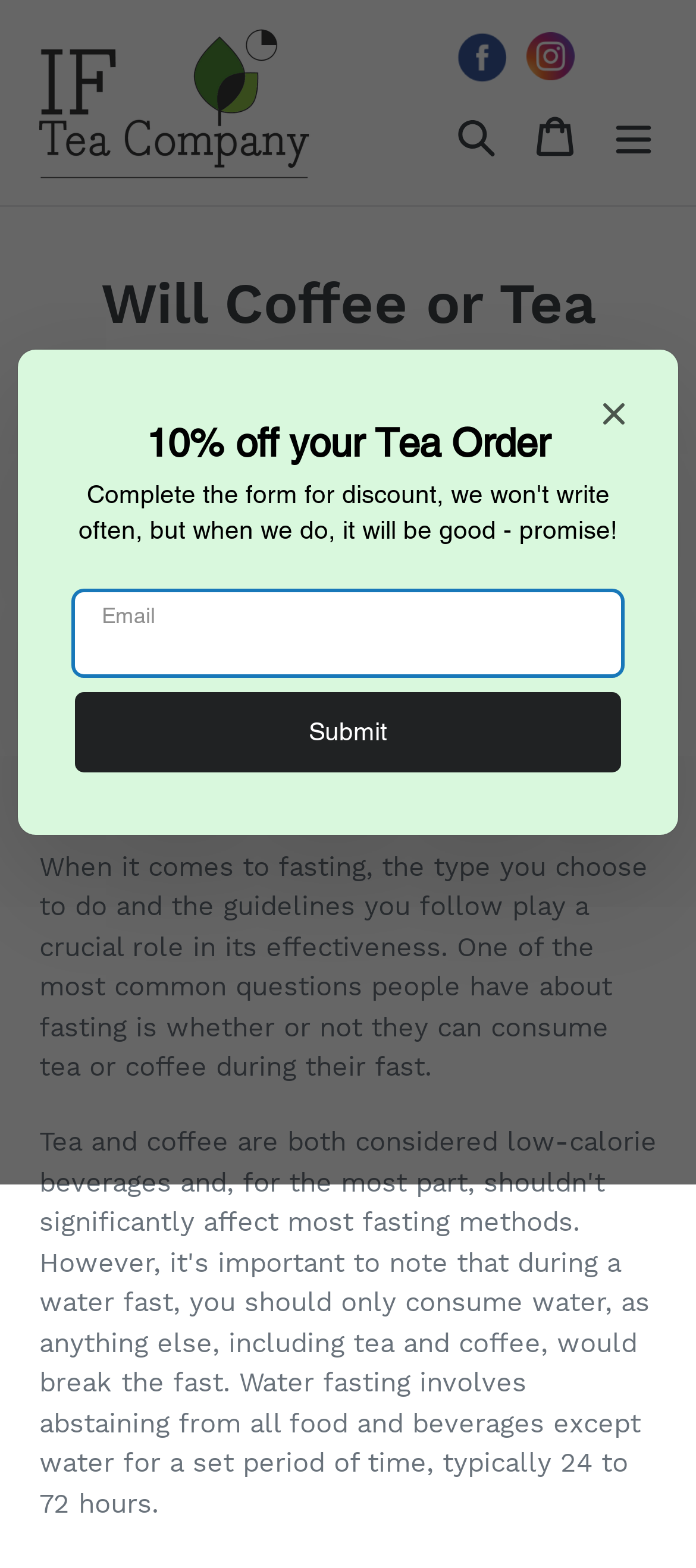Respond to the question below with a concise word or phrase:
How many types of fasts are mentioned?

One